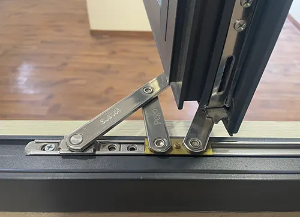What is the finish of the hardware elements?
Look at the image and respond to the question as thoroughly as possible.

The caption specifically mentions that the hardware elements have a sleek metallic finish, which illustrates a blend of functionality and modern design aesthetics.